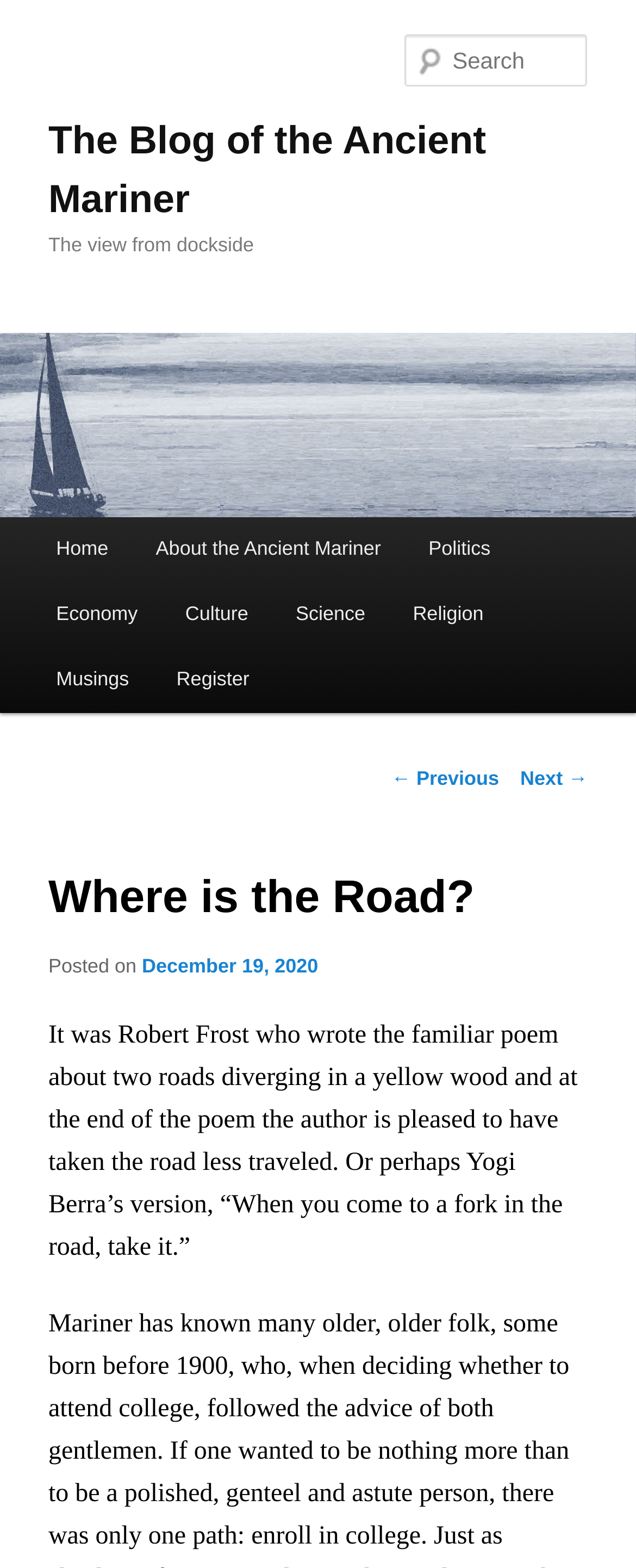What is the author's attitude towards taking the road less traveled?
Examine the screenshot and reply with a single word or phrase.

Not mentioned